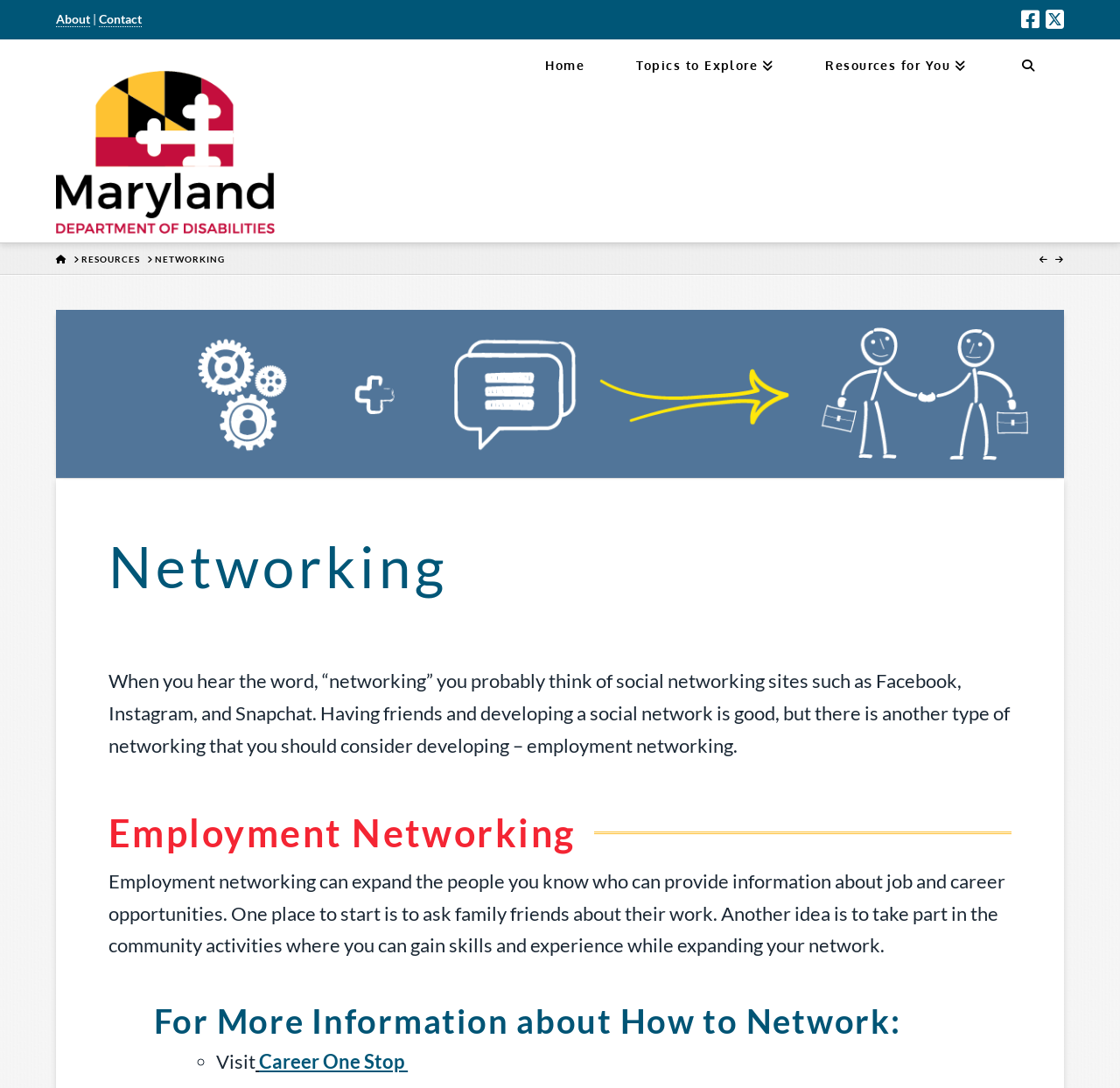Locate and provide the bounding box coordinates for the HTML element that matches this description: "Contact".

[0.088, 0.01, 0.127, 0.025]